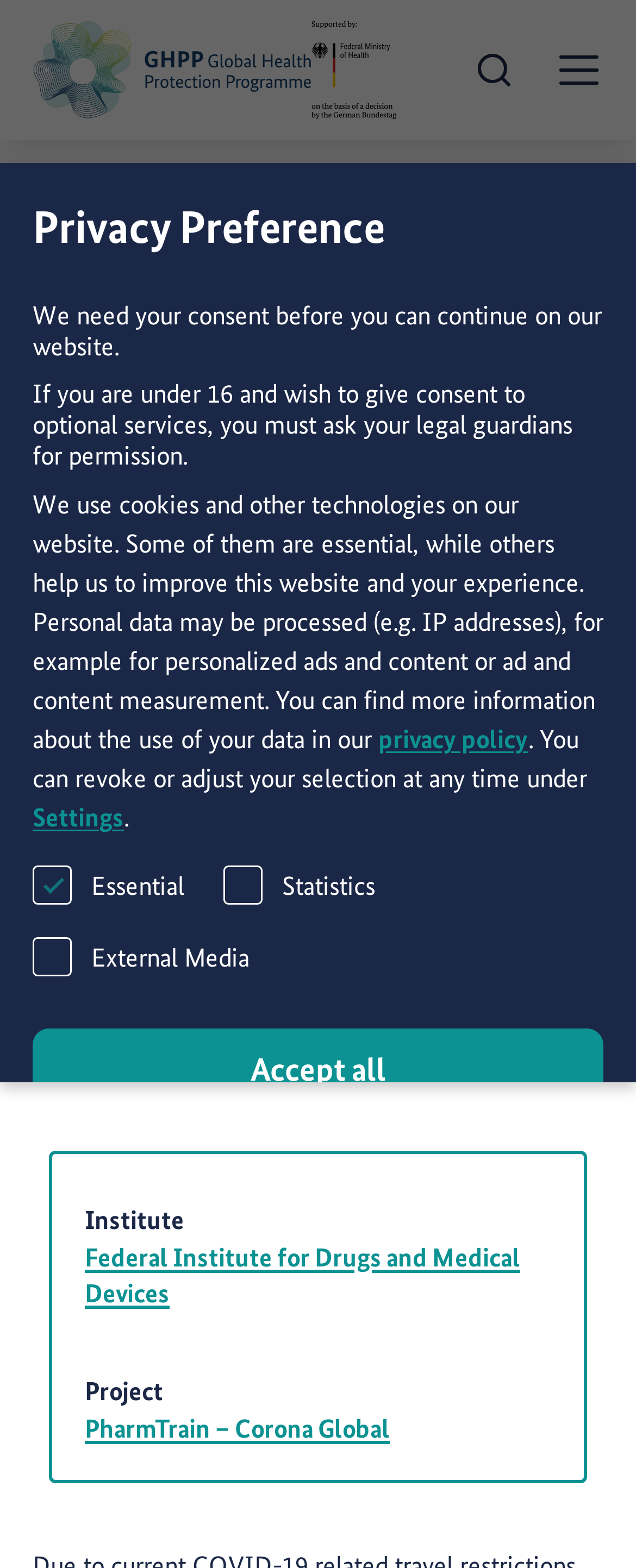What is the purpose of the three-day online workshop mentioned in the article?
Give a detailed explanation using the information visible in the image.

The purpose of the three-day online workshop is mentioned in the article as 'to broaden the regional collaboration of regulatory authorities in southern Africa'.